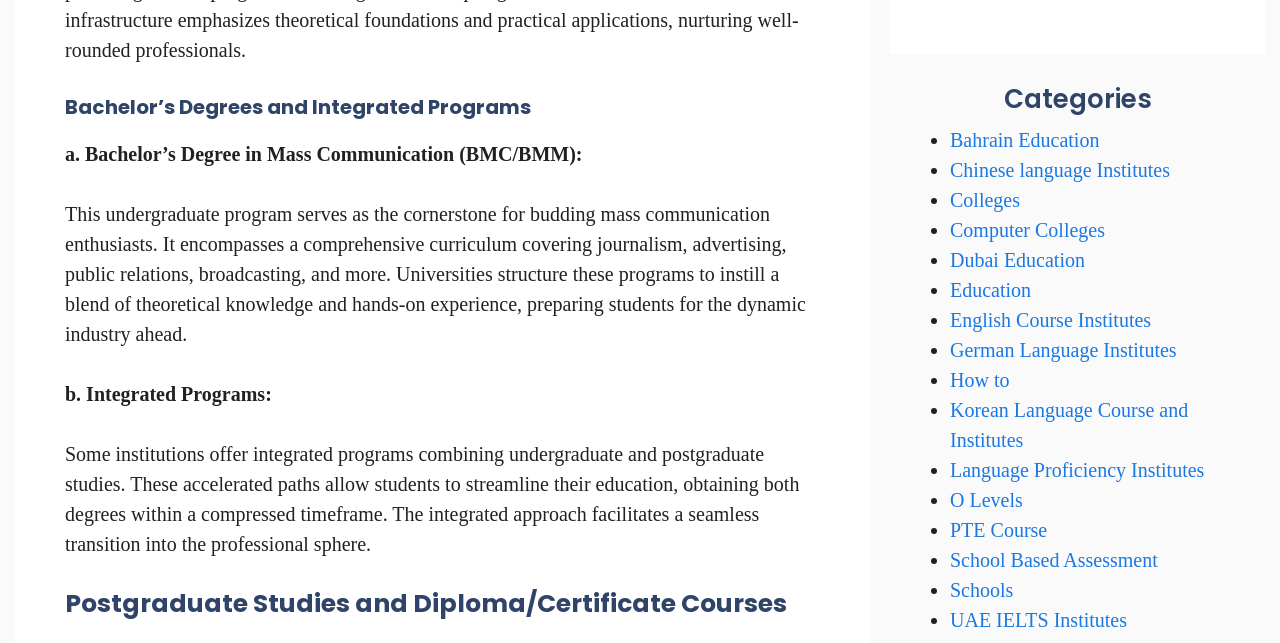Please determine the bounding box coordinates for the UI element described as: "Schools".

[0.742, 0.901, 0.792, 0.935]